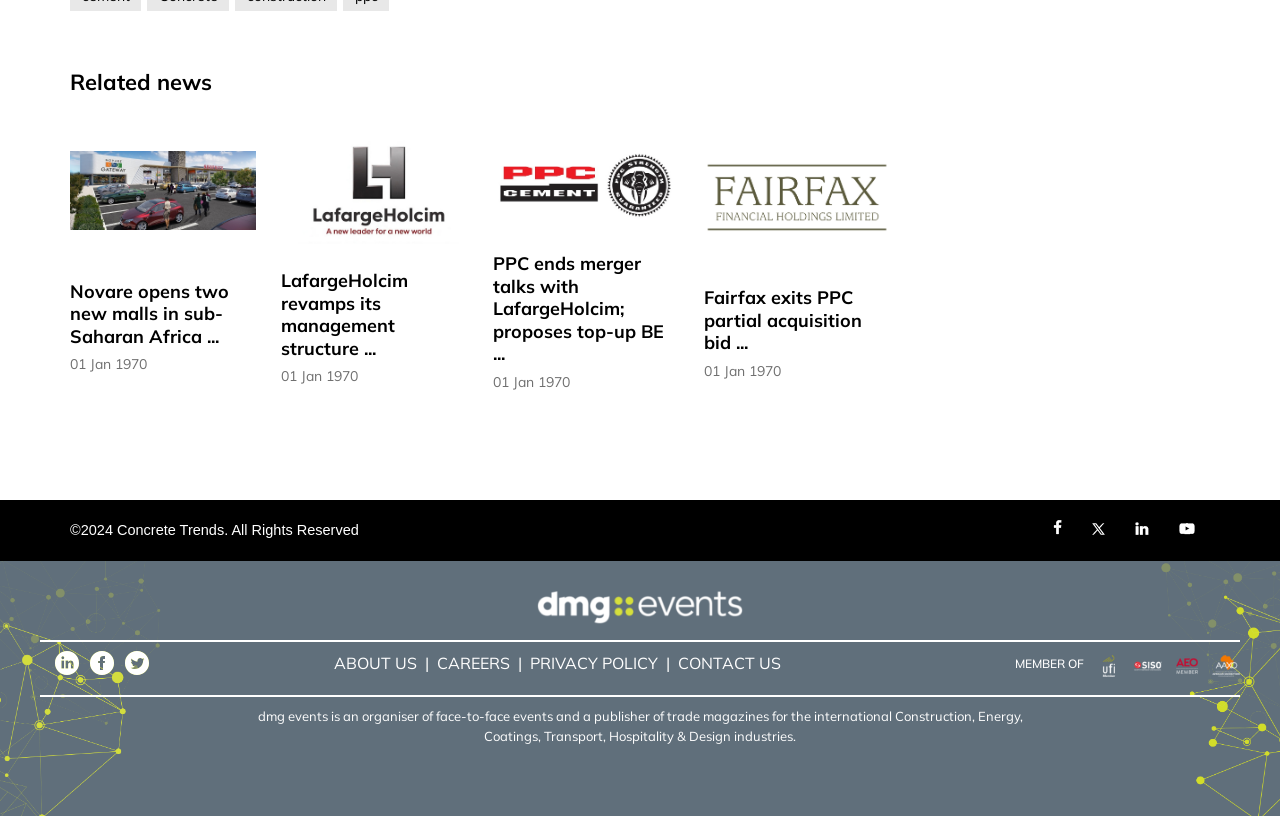Find the bounding box coordinates for the area that should be clicked to accomplish the instruction: "Read about dmg events".

[0.201, 0.868, 0.799, 0.912]